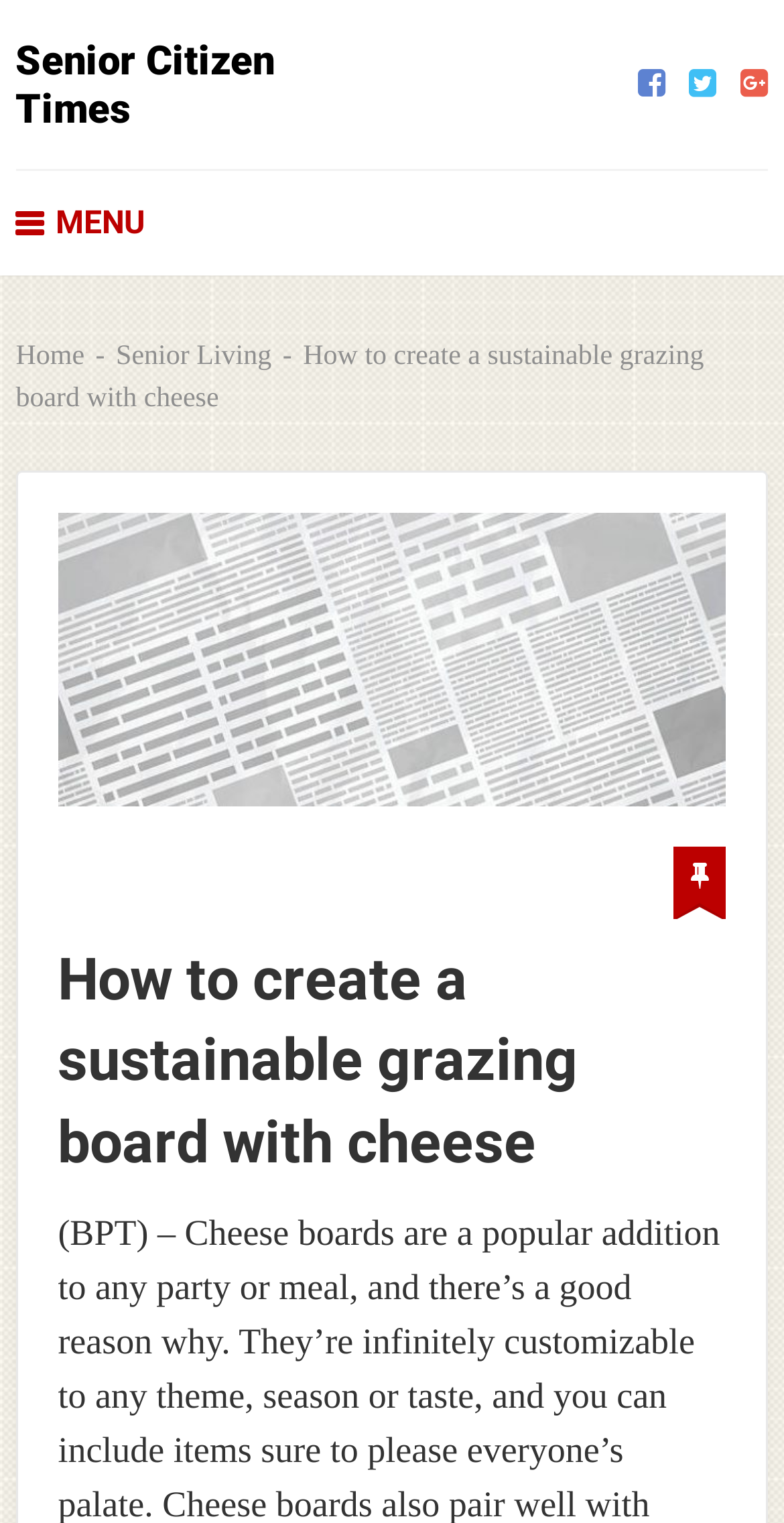Using the element description Senior Citizen Times, predict the bounding box coordinates for the UI element. Provide the coordinates in (top-left x, top-left y, bottom-right x, bottom-right y) format with values ranging from 0 to 1.

[0.02, 0.024, 0.447, 0.087]